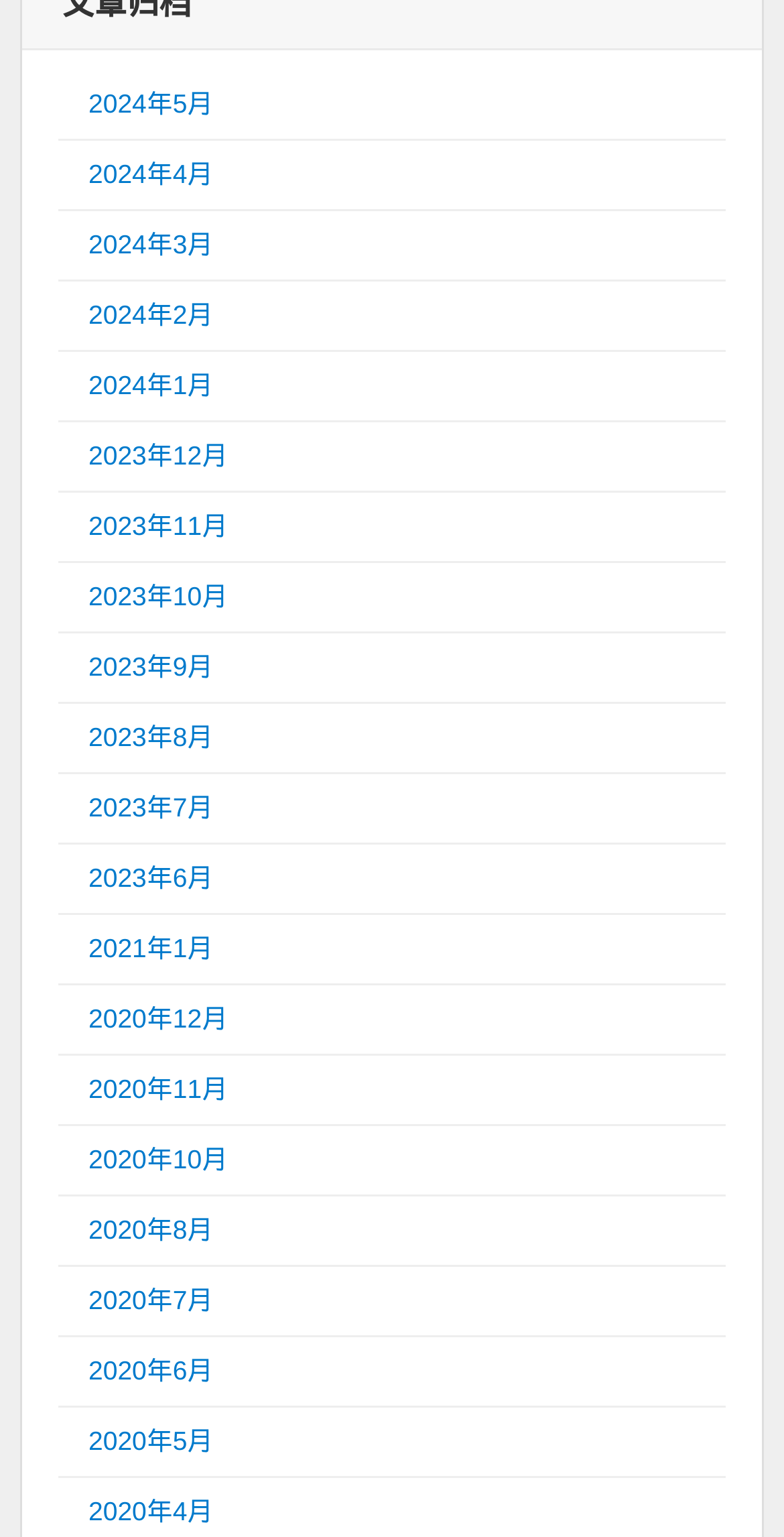What is the latest month available in 2023?
Using the image as a reference, give an elaborate response to the question.

By examining the list of links on the webpage, I found that the latest month available in 2023 is 2023年12月, which is located near the top of the list.